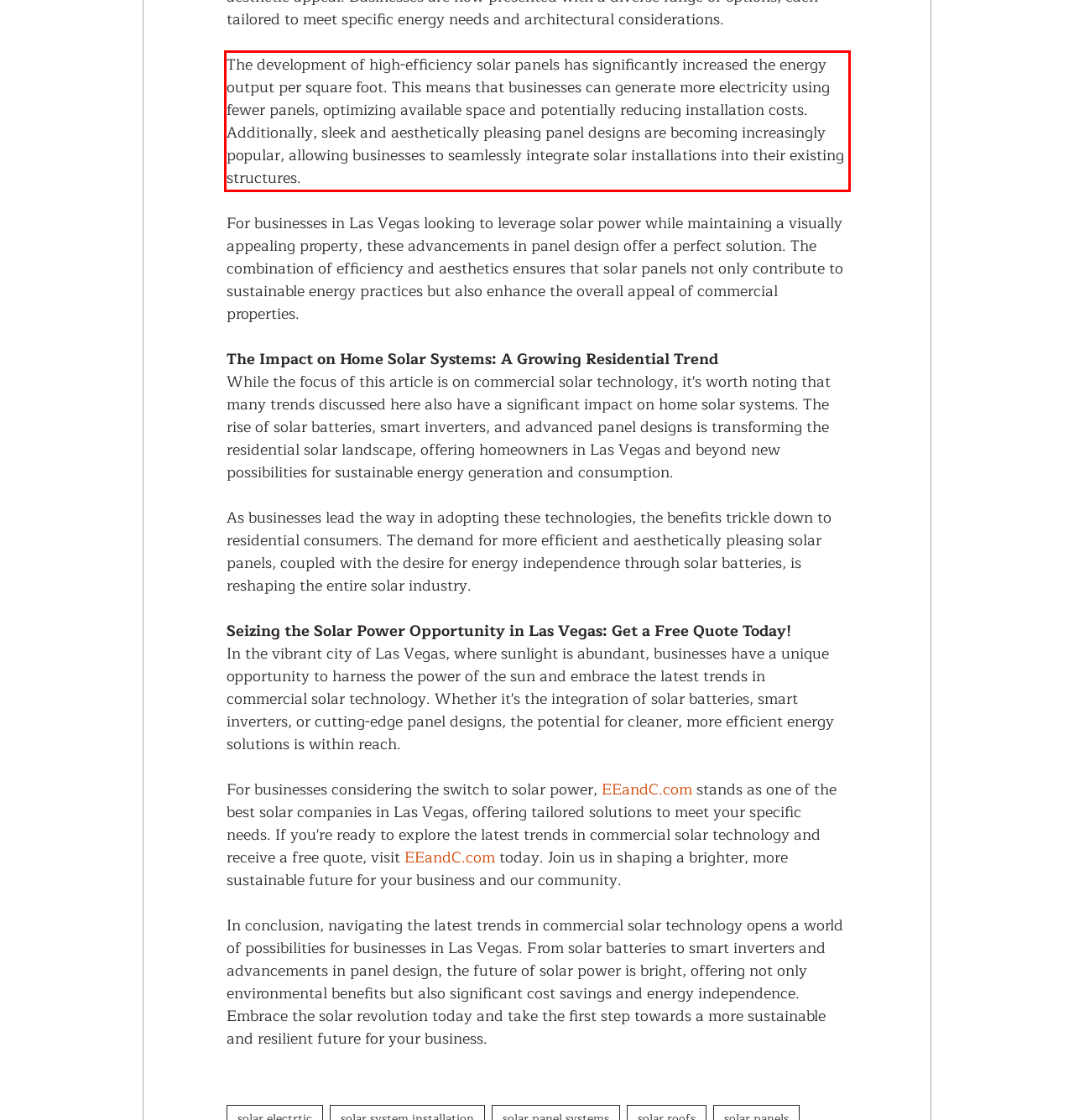Please identify and extract the text from the UI element that is surrounded by a red bounding box in the provided webpage screenshot.

The development of high-efficiency solar panels has significantly increased the energy output per square foot. This means that businesses can generate more electricity using fewer panels, optimizing available space and potentially reducing installation costs. Additionally, sleek and aesthetically pleasing panel designs are becoming increasingly popular, allowing businesses to seamlessly integrate solar installations into their existing structures.